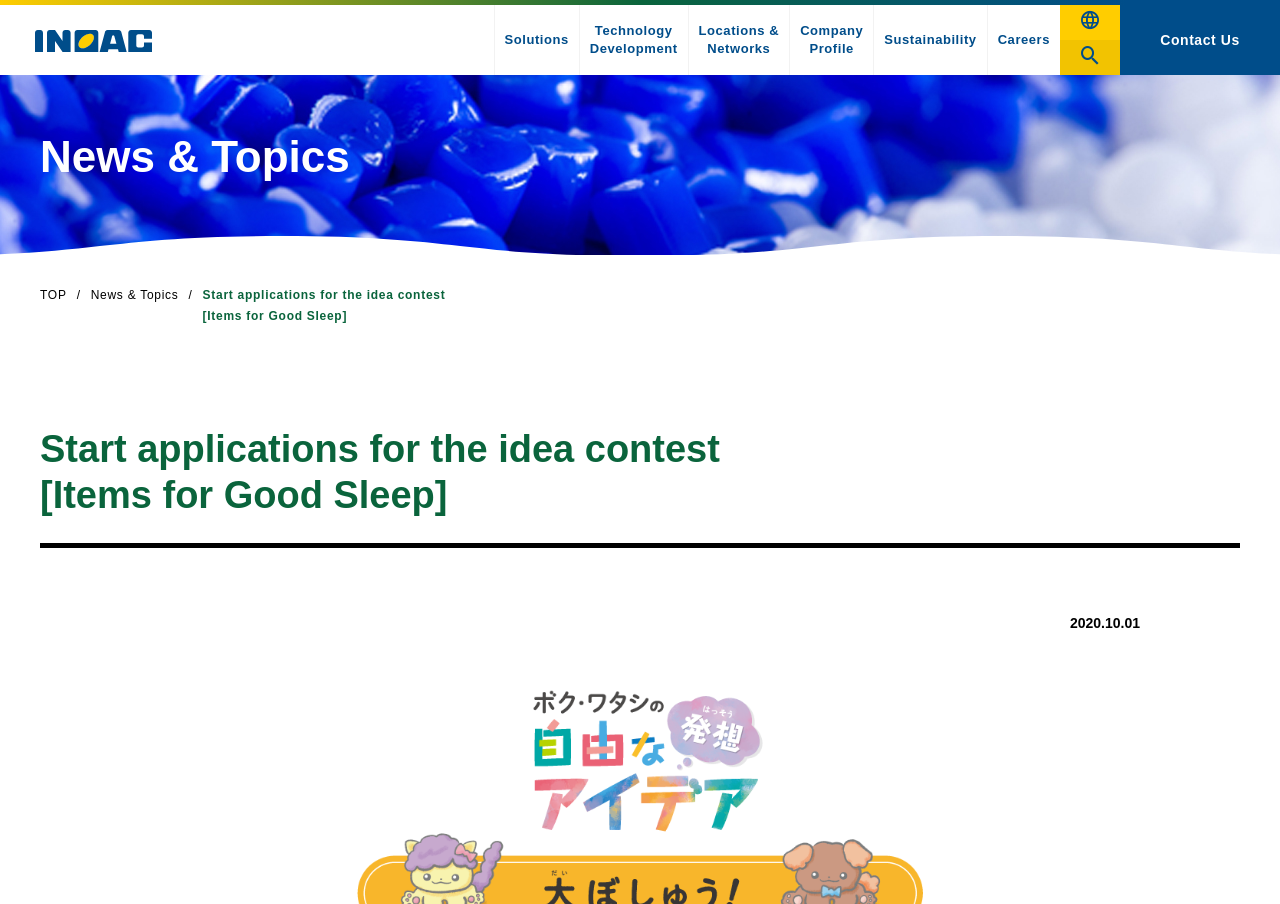Please indicate the bounding box coordinates of the element's region to be clicked to achieve the instruction: "Click the 'Solutions' link". Provide the coordinates as four float numbers between 0 and 1, i.e., [left, top, right, bottom].

[0.386, 0.006, 0.452, 0.083]